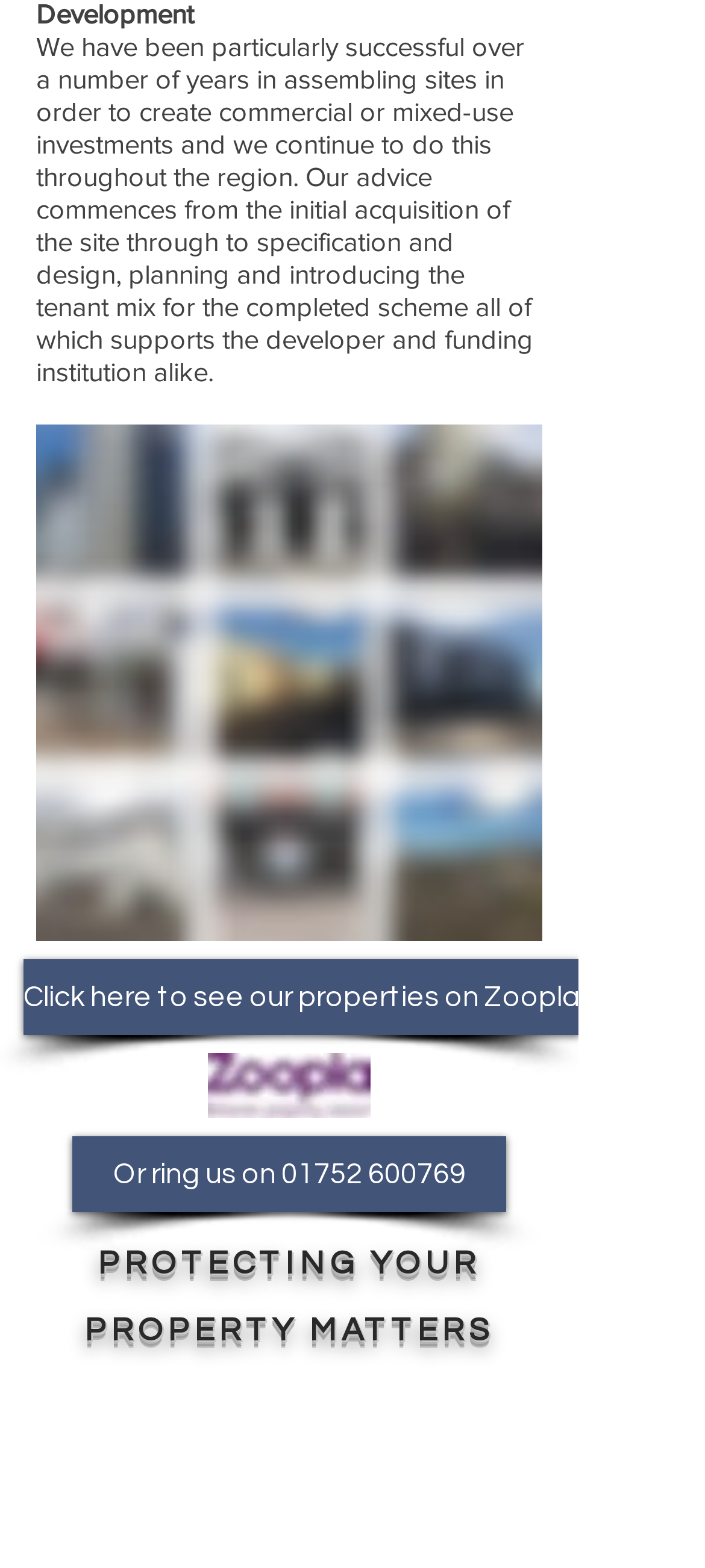Respond concisely with one word or phrase to the following query:
How many images are on the webpage?

2